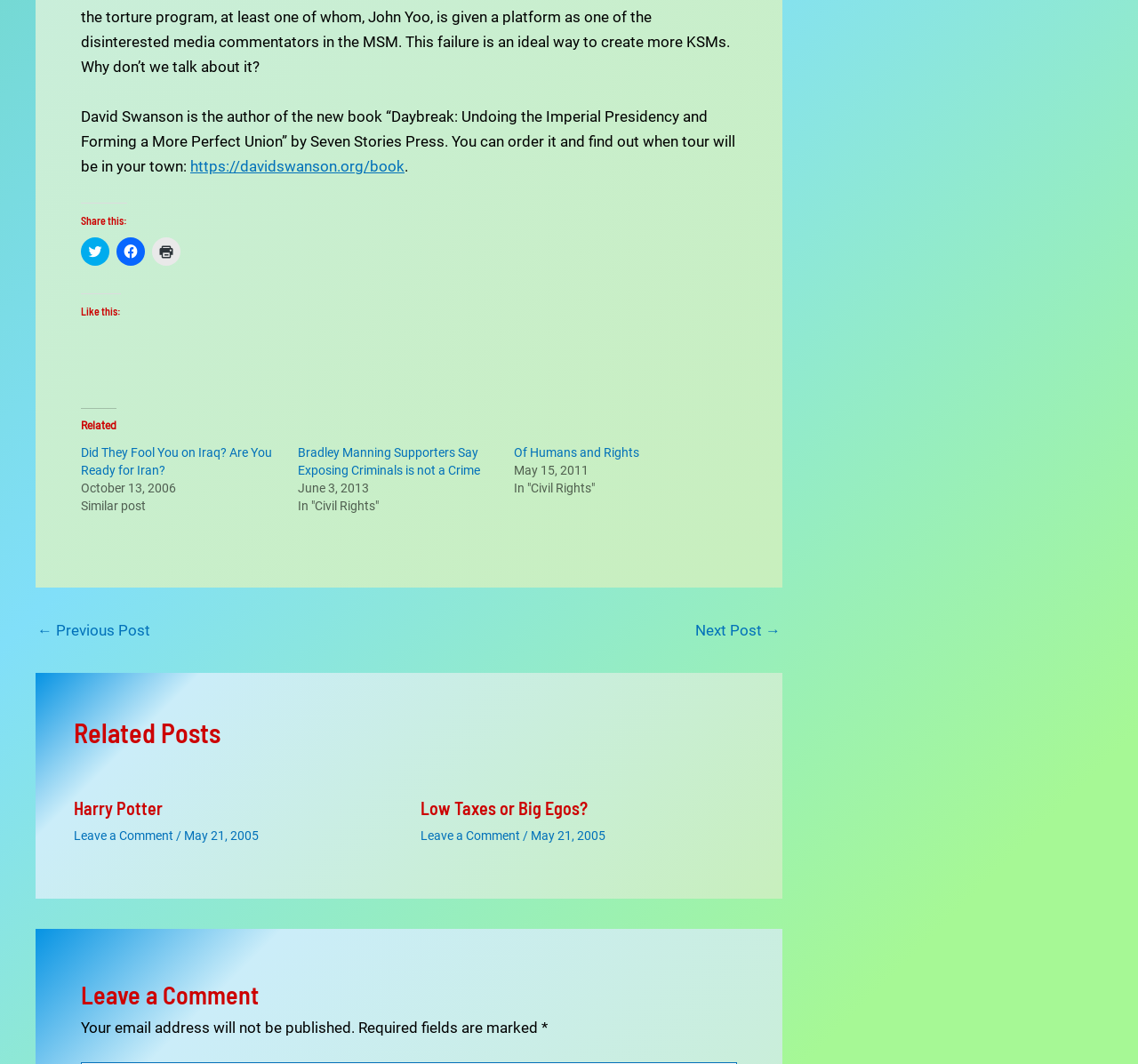From the webpage screenshot, predict the bounding box coordinates (top-left x, top-left y, bottom-right x, bottom-right y) for the UI element described here: Harry Potter

[0.064, 0.749, 0.143, 0.769]